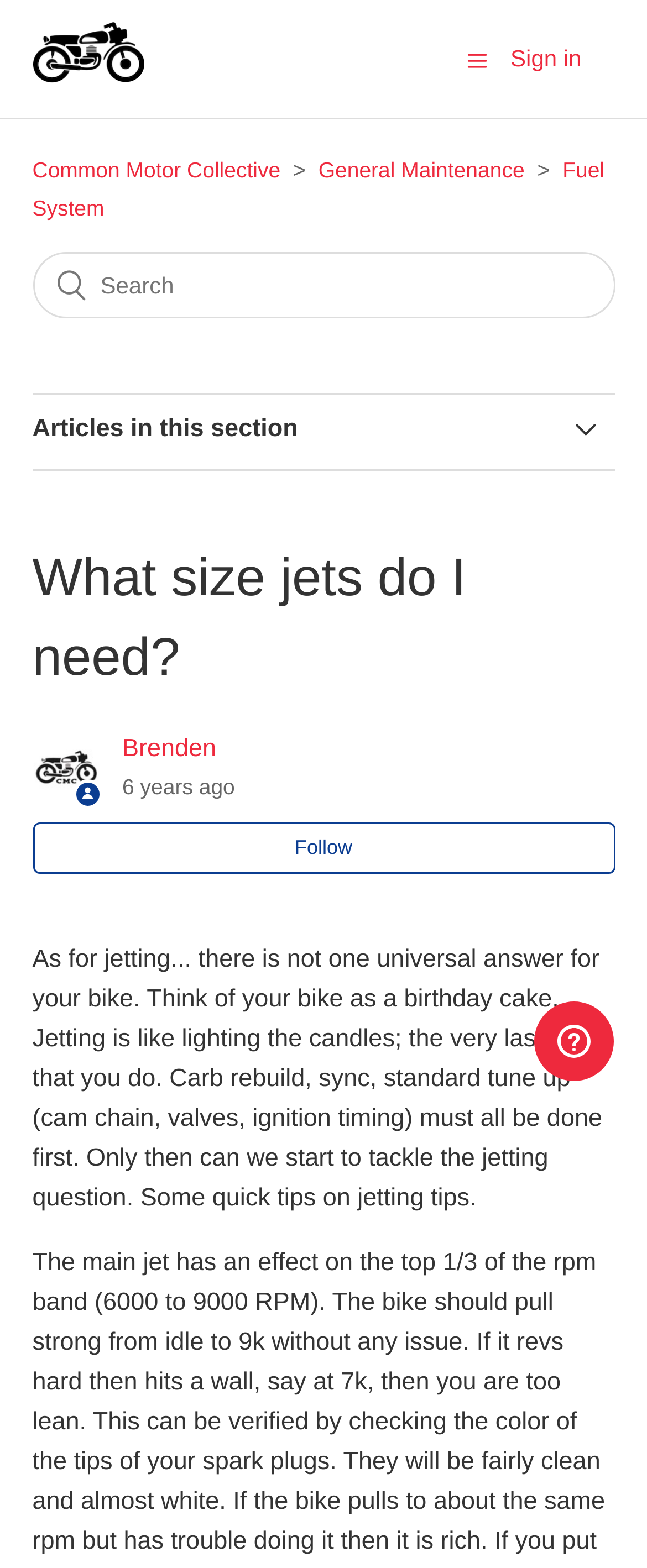What is the purpose of the search box?
Answer the question with a single word or phrase, referring to the image.

Search